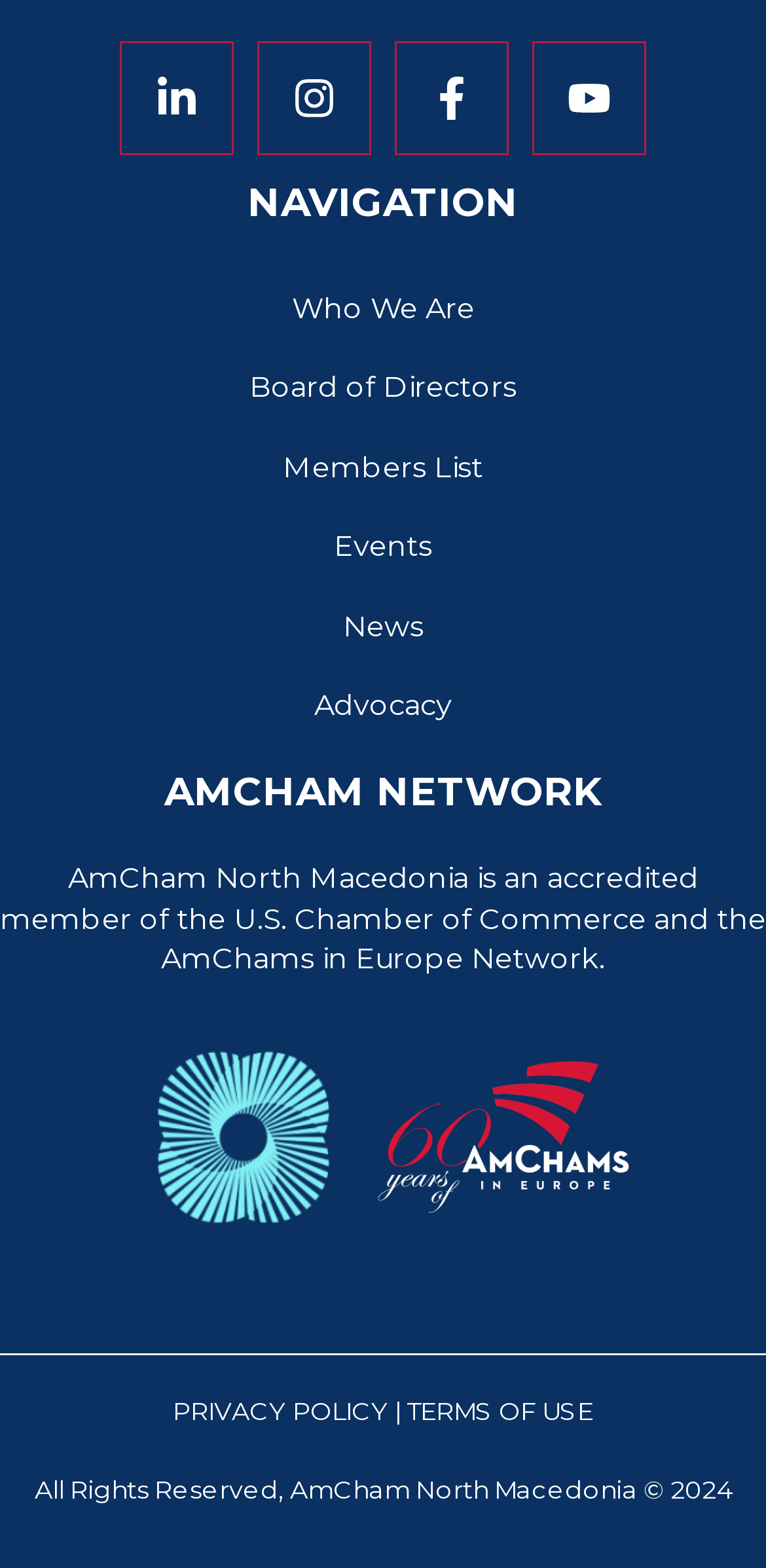What is the year of copyright?
Answer the question with a single word or phrase, referring to the image.

2024